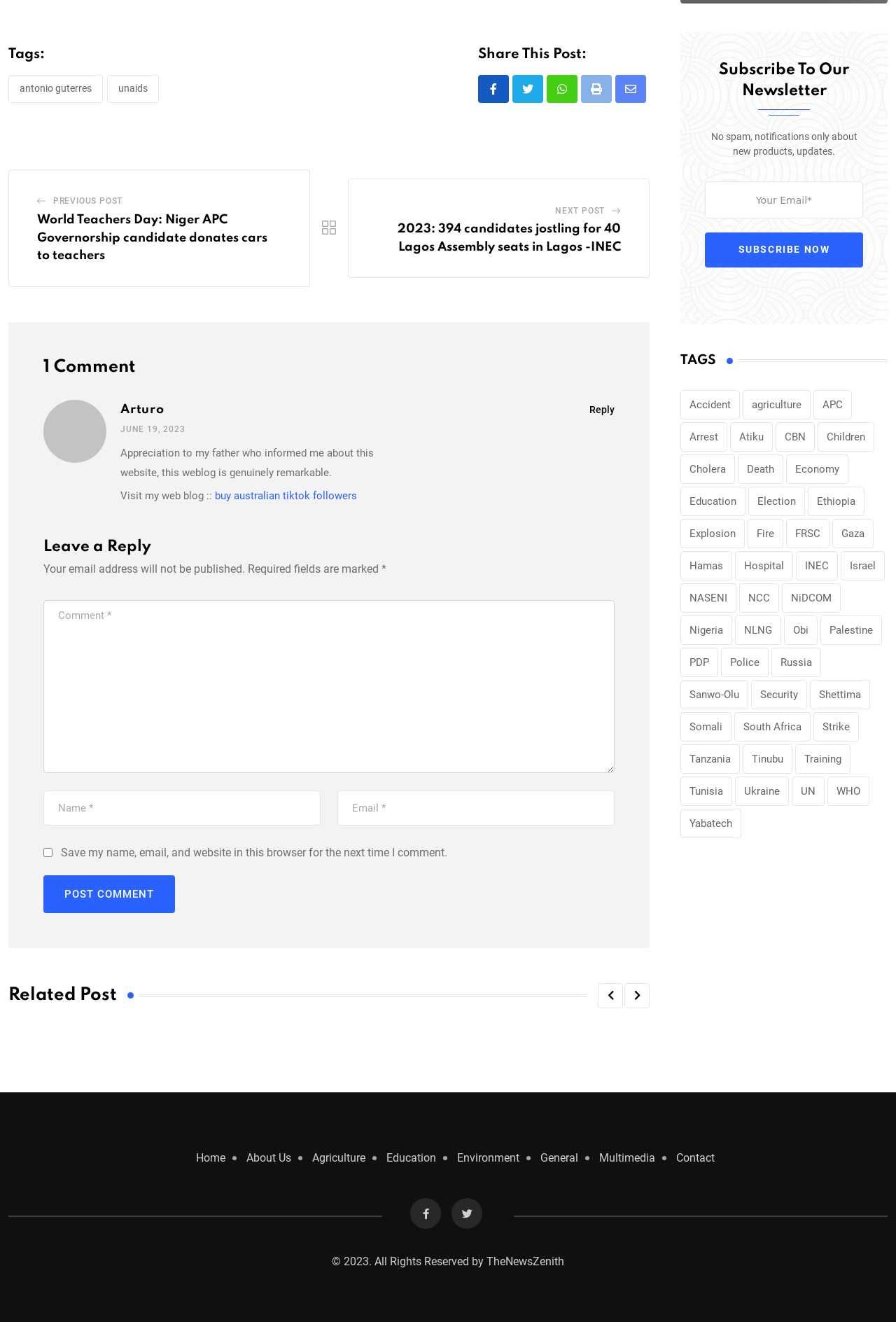Give the bounding box coordinates for the element described by: "Share via Email".

[0.687, 0.057, 0.721, 0.078]